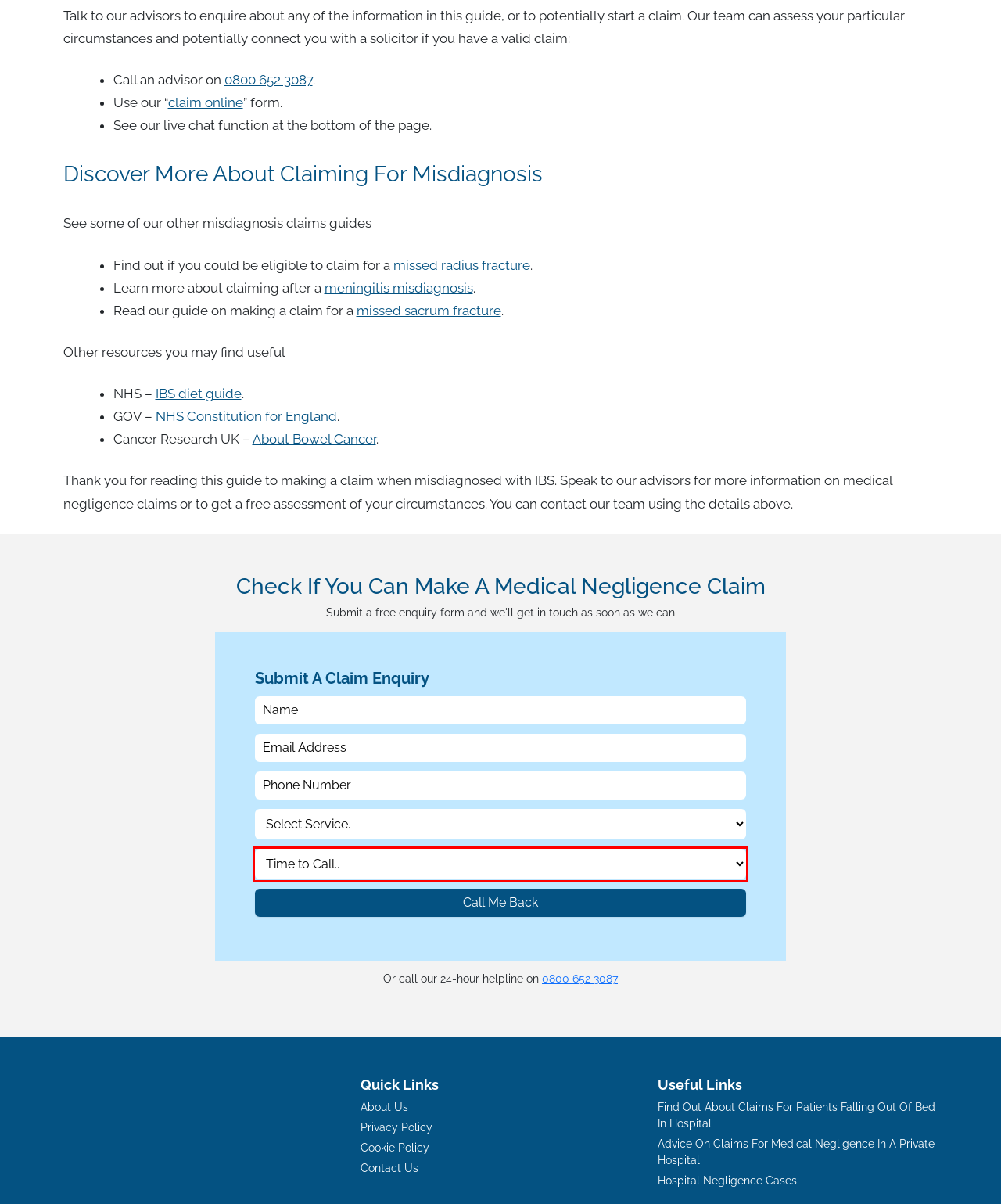You are given a screenshot with a red rectangle. Identify and extract the text within this red bounding box using OCR.

Time to Call.. Today: 9.am-10am Today: 10.am-11am Today: 11.am-12.pm Today: 12.pm-1.pm Today: 1.pm-2.pm Today: 2.pm-3.pm Today: 3.pm-4.pm Today: 4.pm-5.pm Today: 5.pm-6.pm Today: 6.pm-7.pm Today: 7.pm-8.pm Tomorrow: 8.am-9am Tomorrow: 9.am-10am Tomorrow: 10.am-11am Tomorrow: 11.am-12.pm Tomorrow: 12.pm-1.pm Tomorrow: 1.pm-2.pm Tomorrow: 2.pm-3.pm Tomorrow: 3.pm-4.pm Tomorrow: 4.pm-5.pm Tomorrow: 5.pm-6.pm Tomorrow: 6.pm-7.pm Tomorrow: 7.pm-8.pm